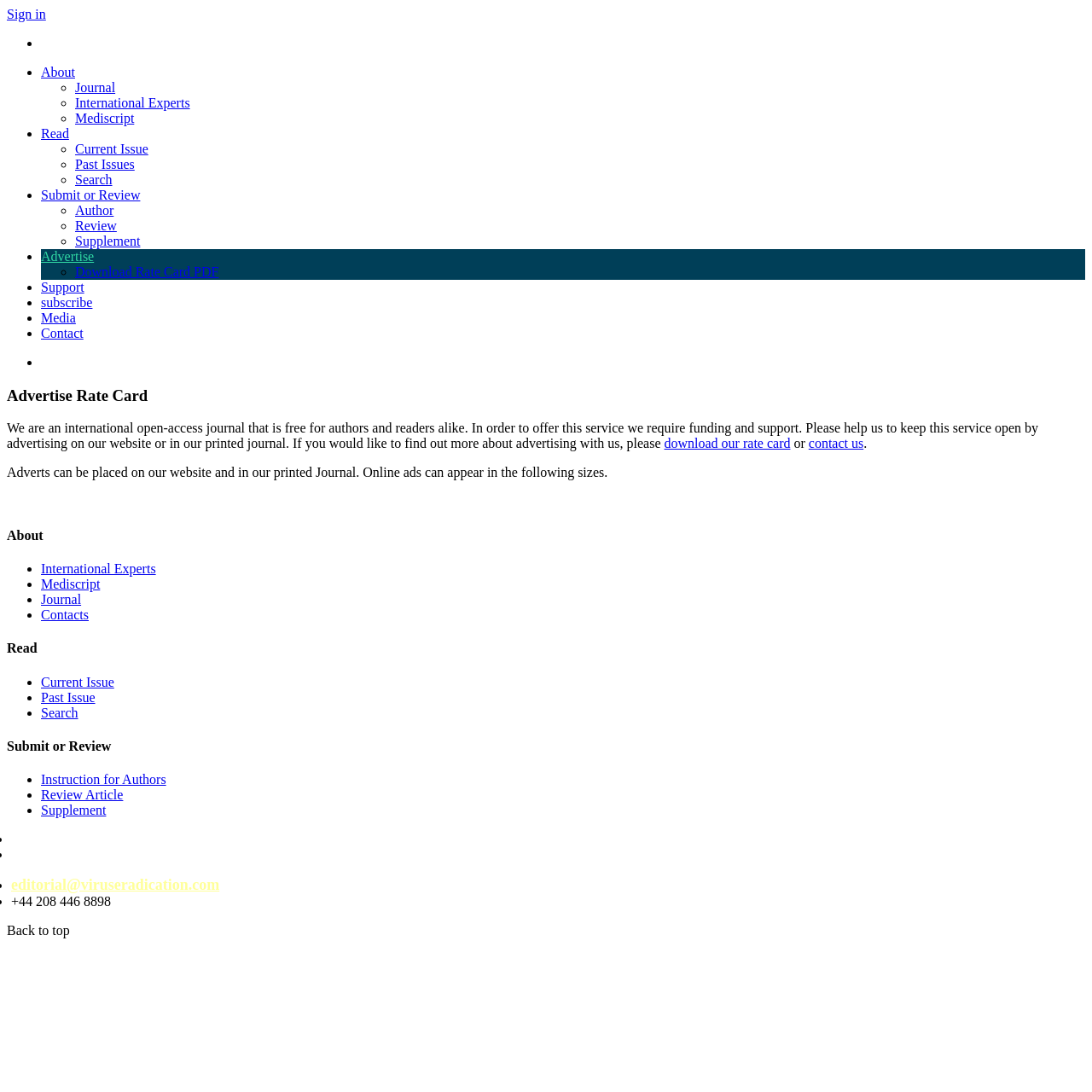How can I contact the journal? Based on the image, give a response in one word or a short phrase.

editorial@viruseradication.com